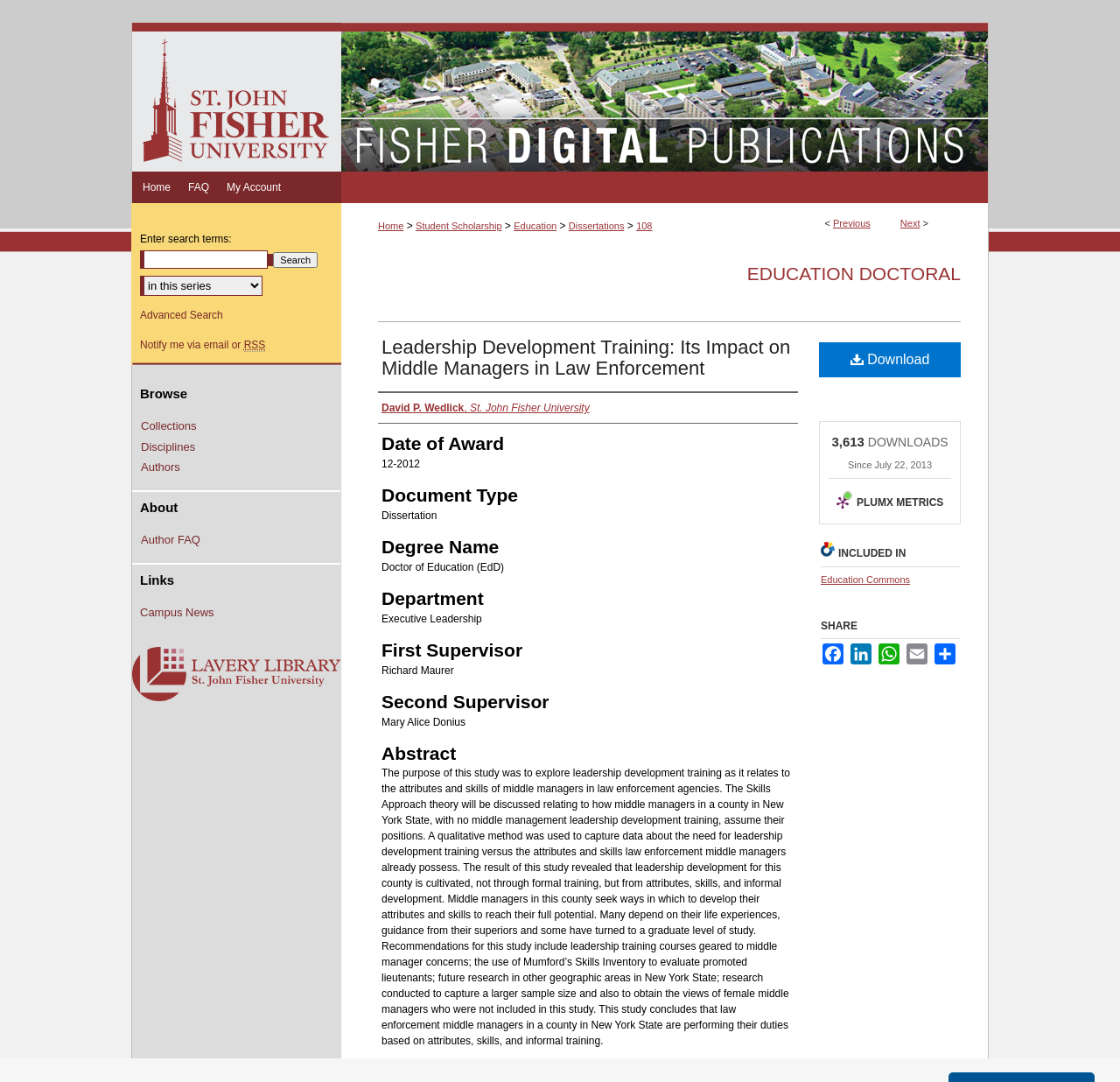How many downloads has the dissertation had?
Provide a one-word or short-phrase answer based on the image.

3,613